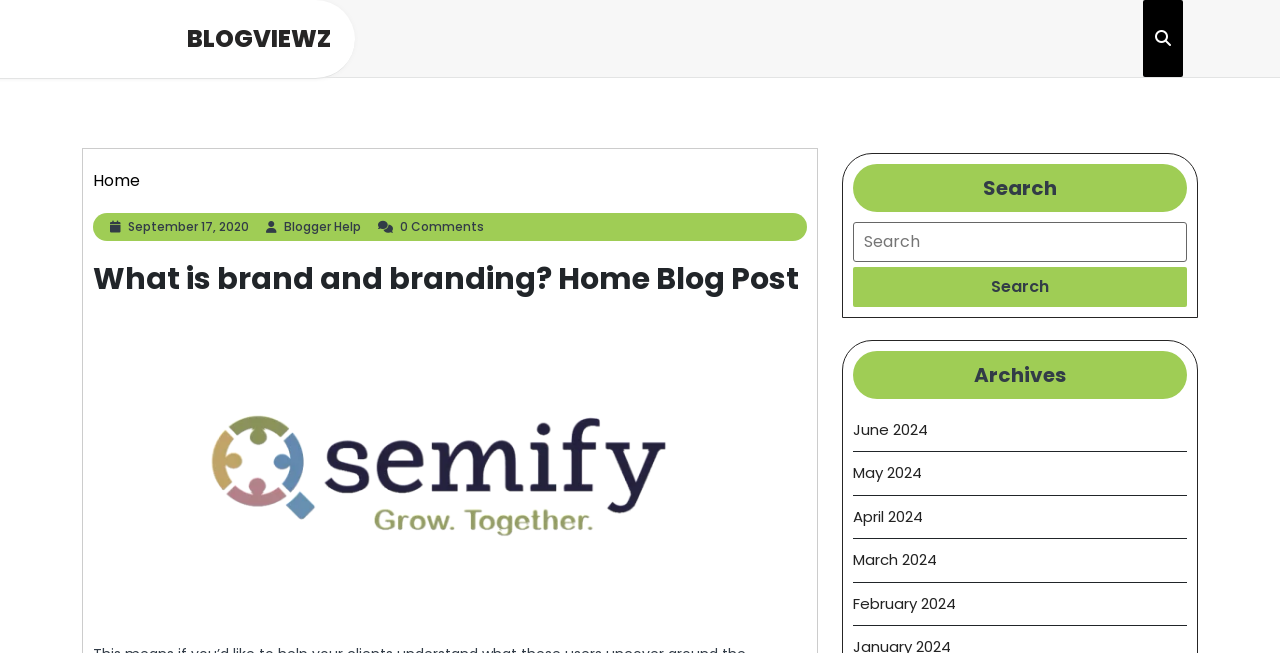Locate the UI element described by parent_node: Search name="s" placeholder="Search" and provide its bounding box coordinates. Use the format (top-left x, top-left y, bottom-right x, bottom-right y) with all values as floating point numbers between 0 and 1.

[0.666, 0.34, 0.927, 0.402]